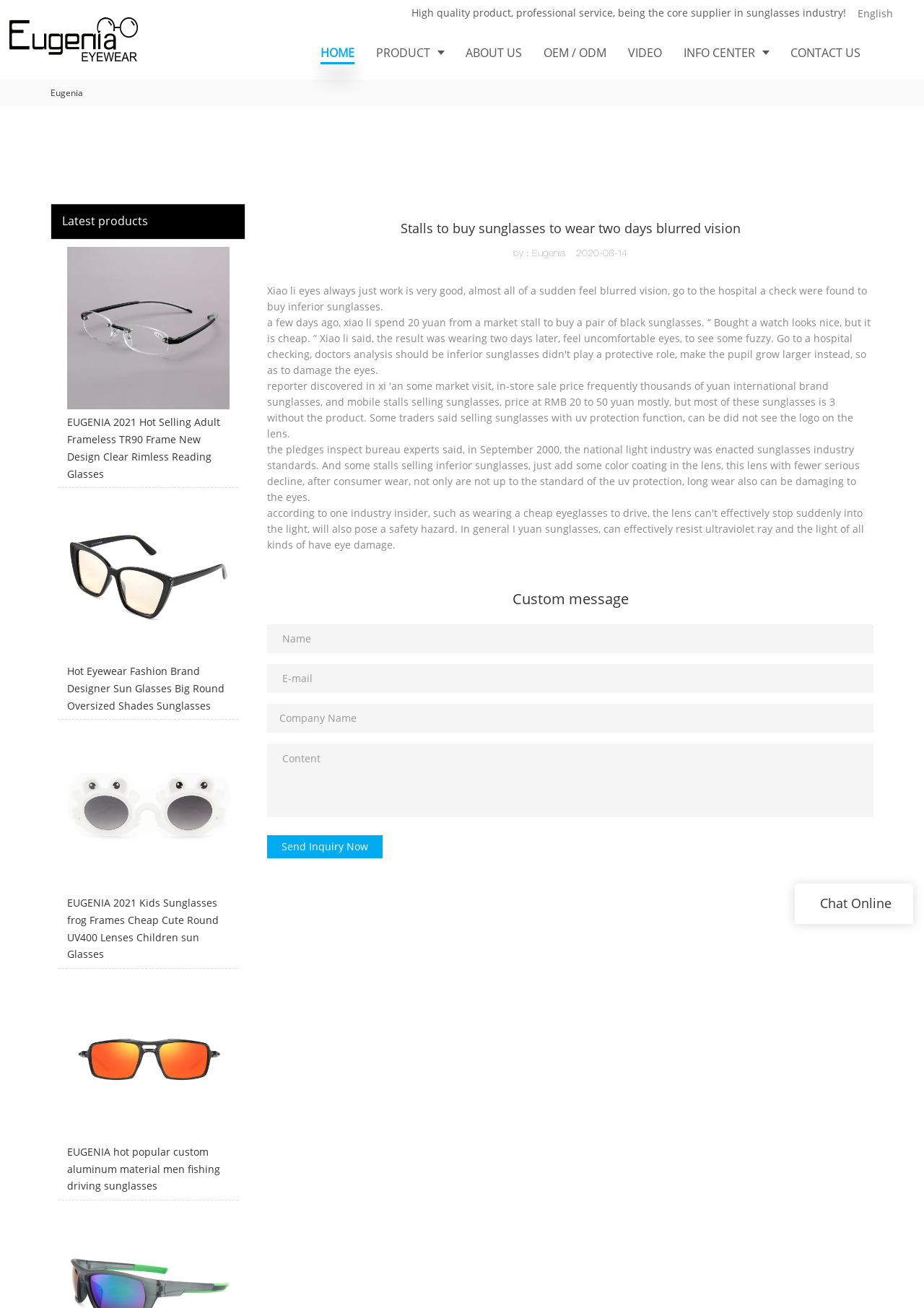Carefully examine the image and provide an in-depth answer to the question: What is the warning about inferior sunglasses on the webpage?

The webpage warns that some stalls selling inferior sunglasses can be damaging to the eyes, as they may not provide adequate UV protection and can cause blurred vision, as mentioned in the text on the webpage.